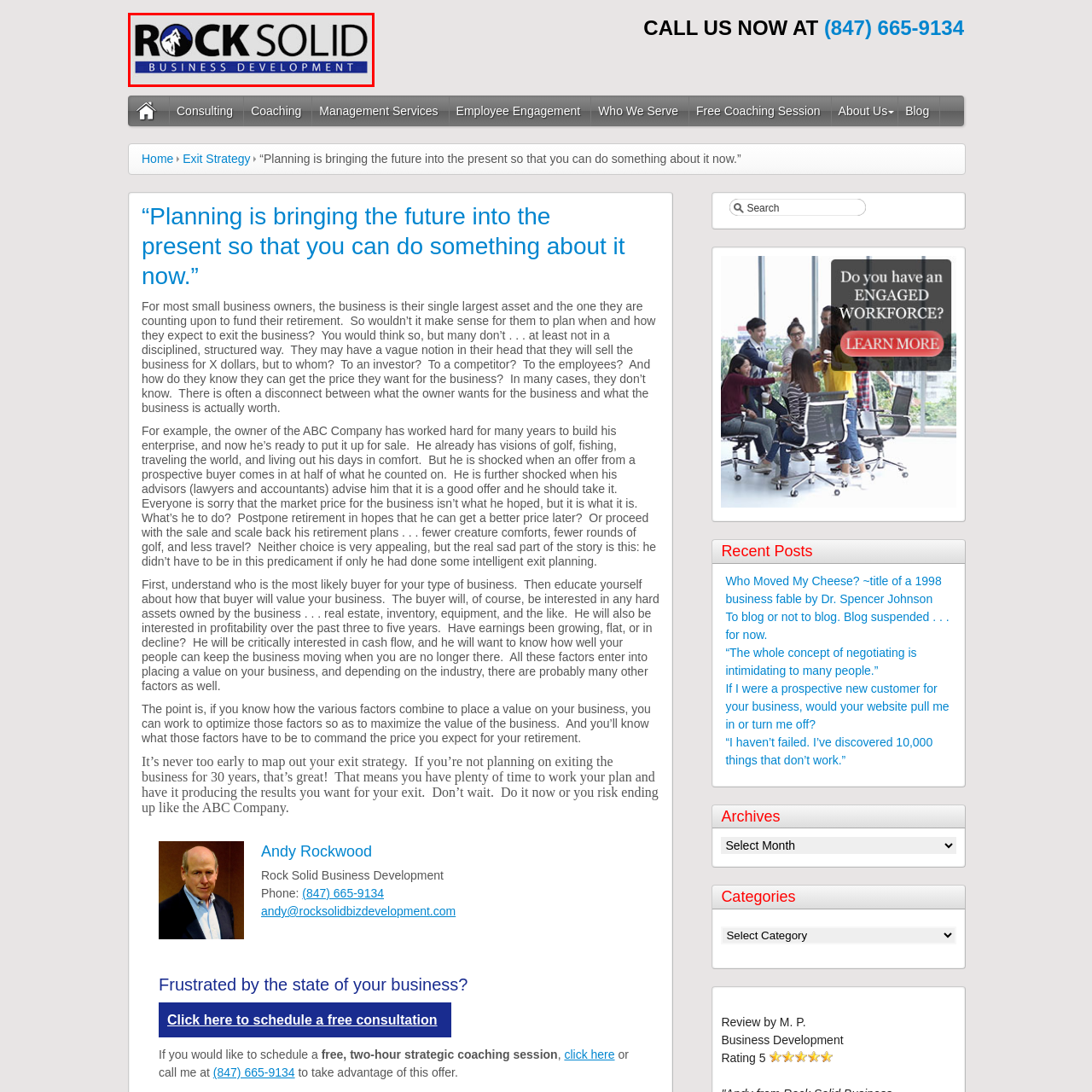Please concentrate on the part of the image enclosed by the red bounding box and answer the following question in detail using the information visible: What does the mountain symbolize?

The visual element of mountains in the logo symbolizes stability, achievement, and the high standards that clients can expect from the services offered by Rock Solid Business Development.